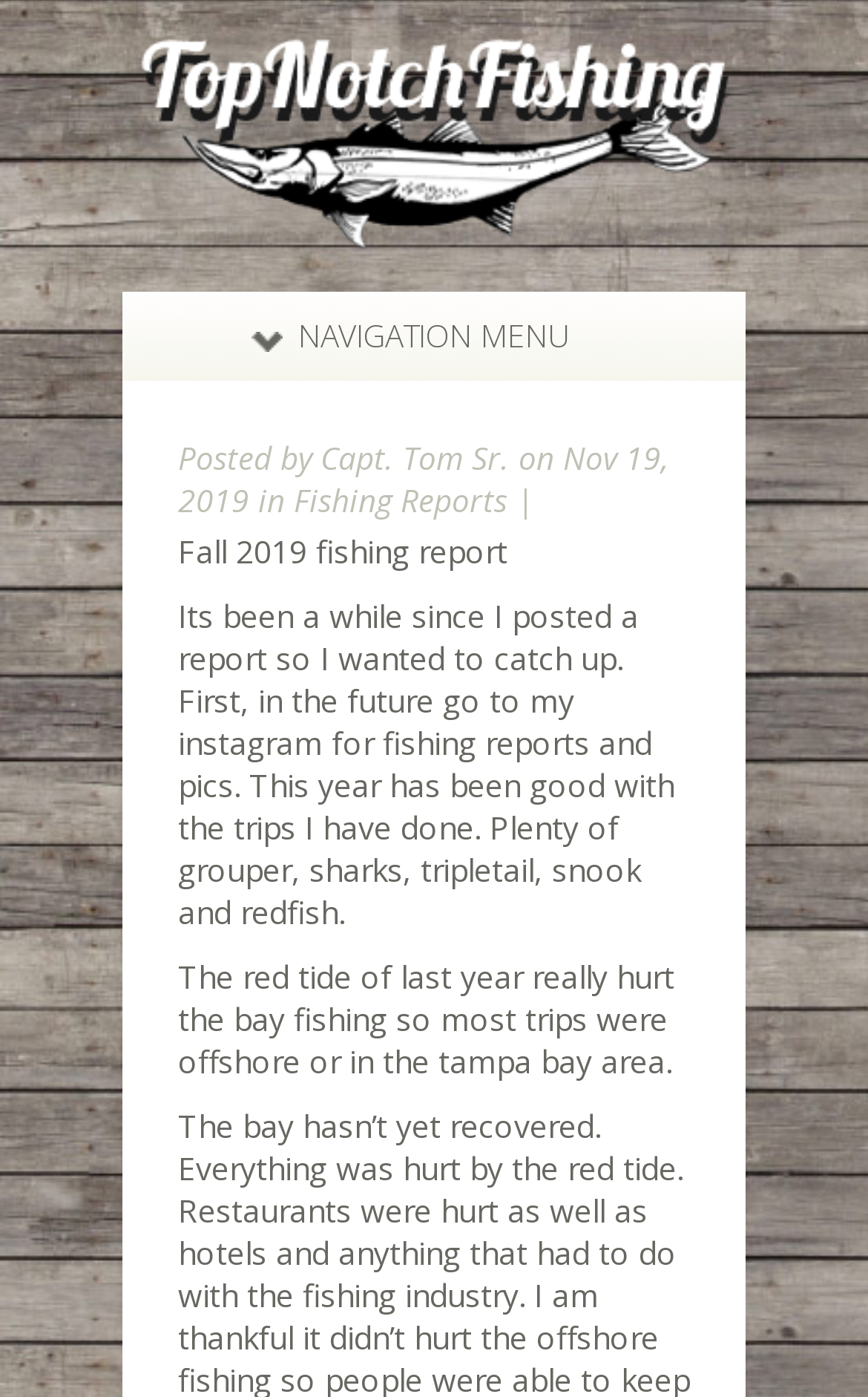Give a complete and precise description of the webpage's appearance.

The webpage is about Sarasota Fishing Guides, specifically showcasing a fall 2019 fishing report. At the top, there is a heading with a link to the guide's main page, accompanied by an image. Below this, a navigation menu link is situated.

On the left side, there is a section with information about the post, including the author, Capt. Tom Sr., the date, November 19, 2019, and the category, Fishing Reports. Next to this section, there is a vertical line separating it from the main content.

The main content is a fishing report, titled "Fall 2019 fishing report", which describes the author's experiences and catches during the fall season. The report mentions that the author will be posting updates on Instagram and shares details about the trips, including the types of fish caught, such as grouper, sharks, tripletail, snook, and redfish. The report also mentions the impact of the red tide on bay fishing, resulting in most trips being offshore or in the Tampa Bay area.